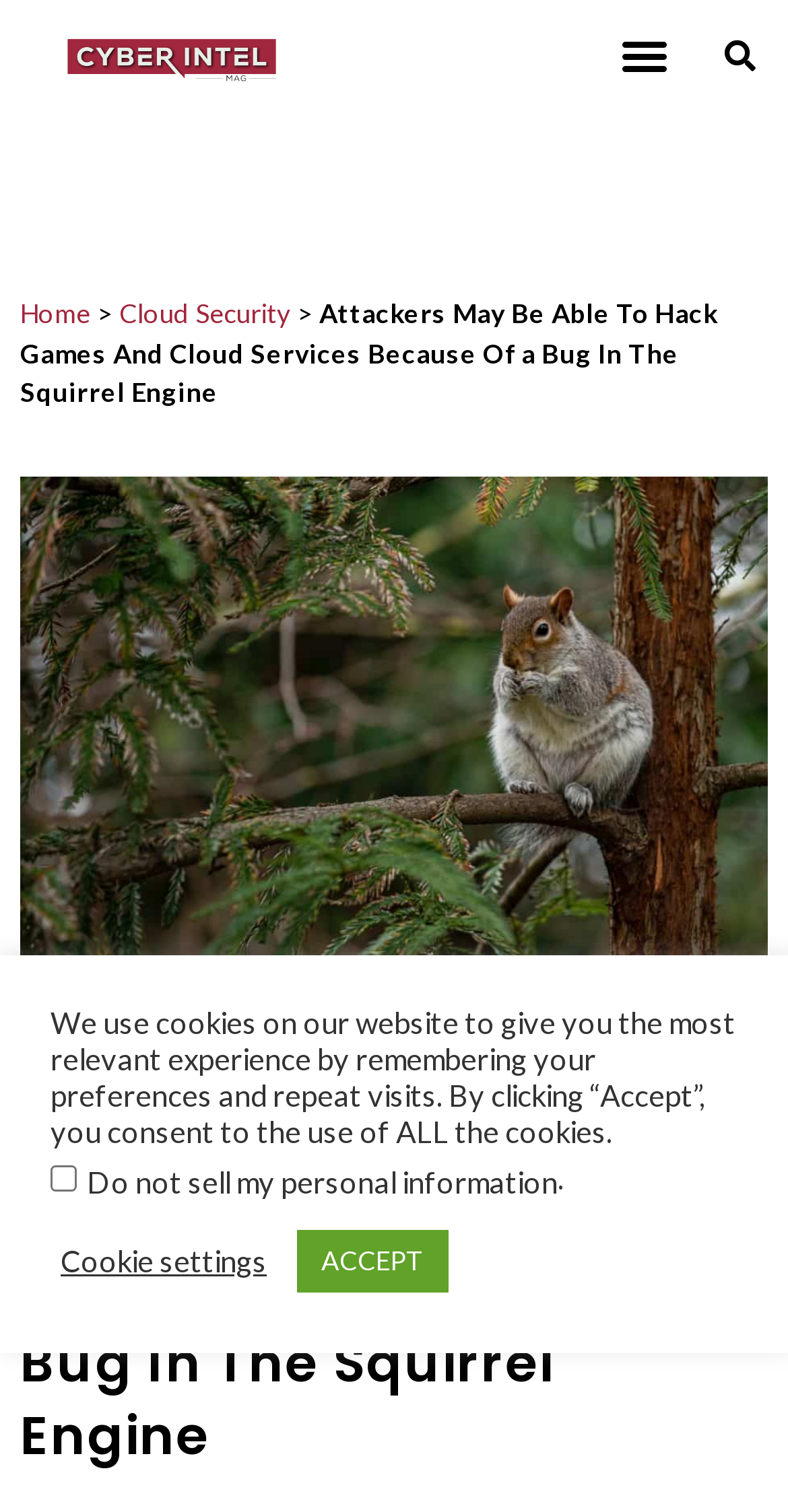Please find the top heading of the webpage and generate its text.

Attackers May Be Able To Hack Games And Cloud Services Because Of a Bug In The Squirrel Engine 